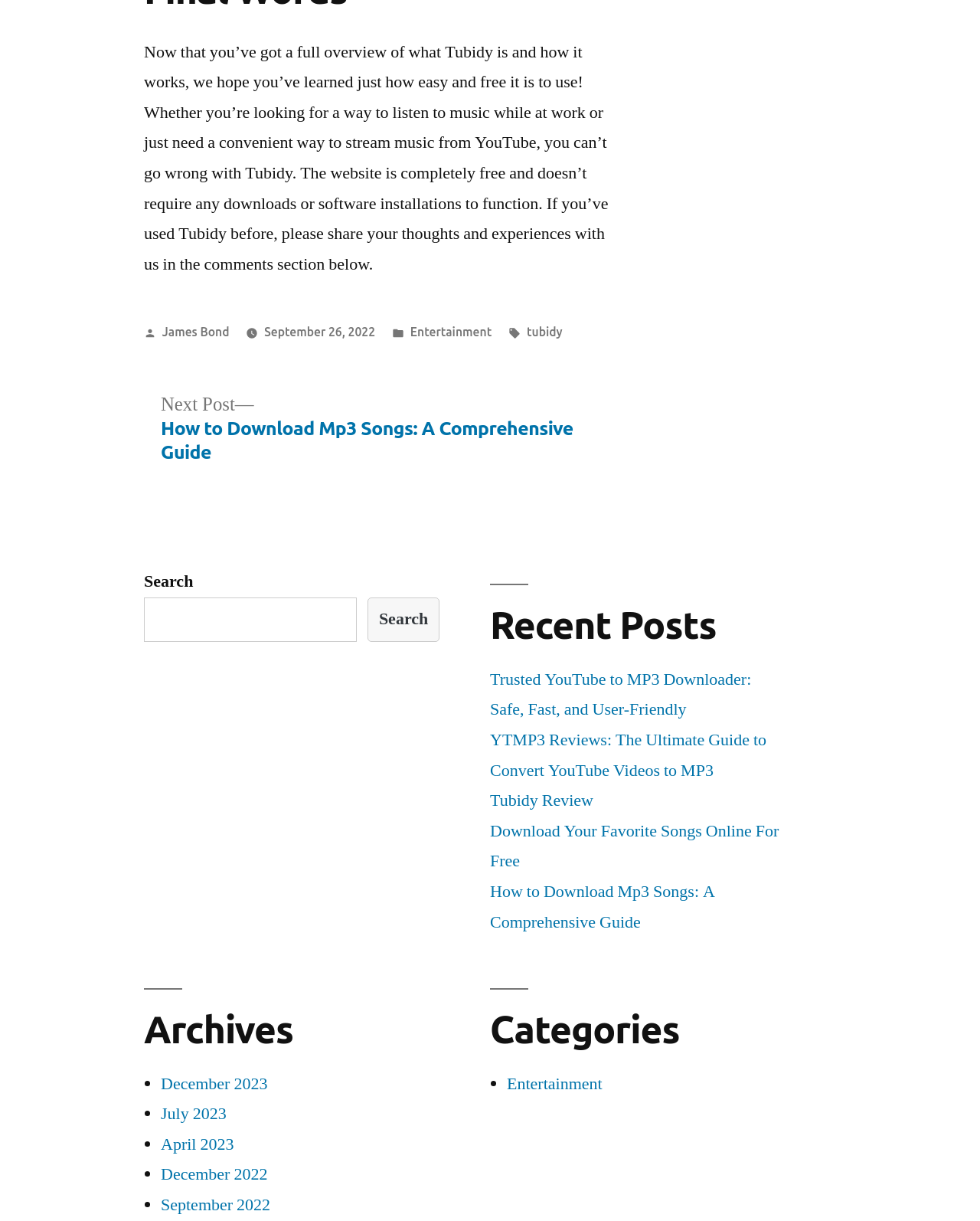Find the bounding box coordinates of the clickable area that will achieve the following instruction: "Read the next post".

[0.164, 0.322, 0.585, 0.381]